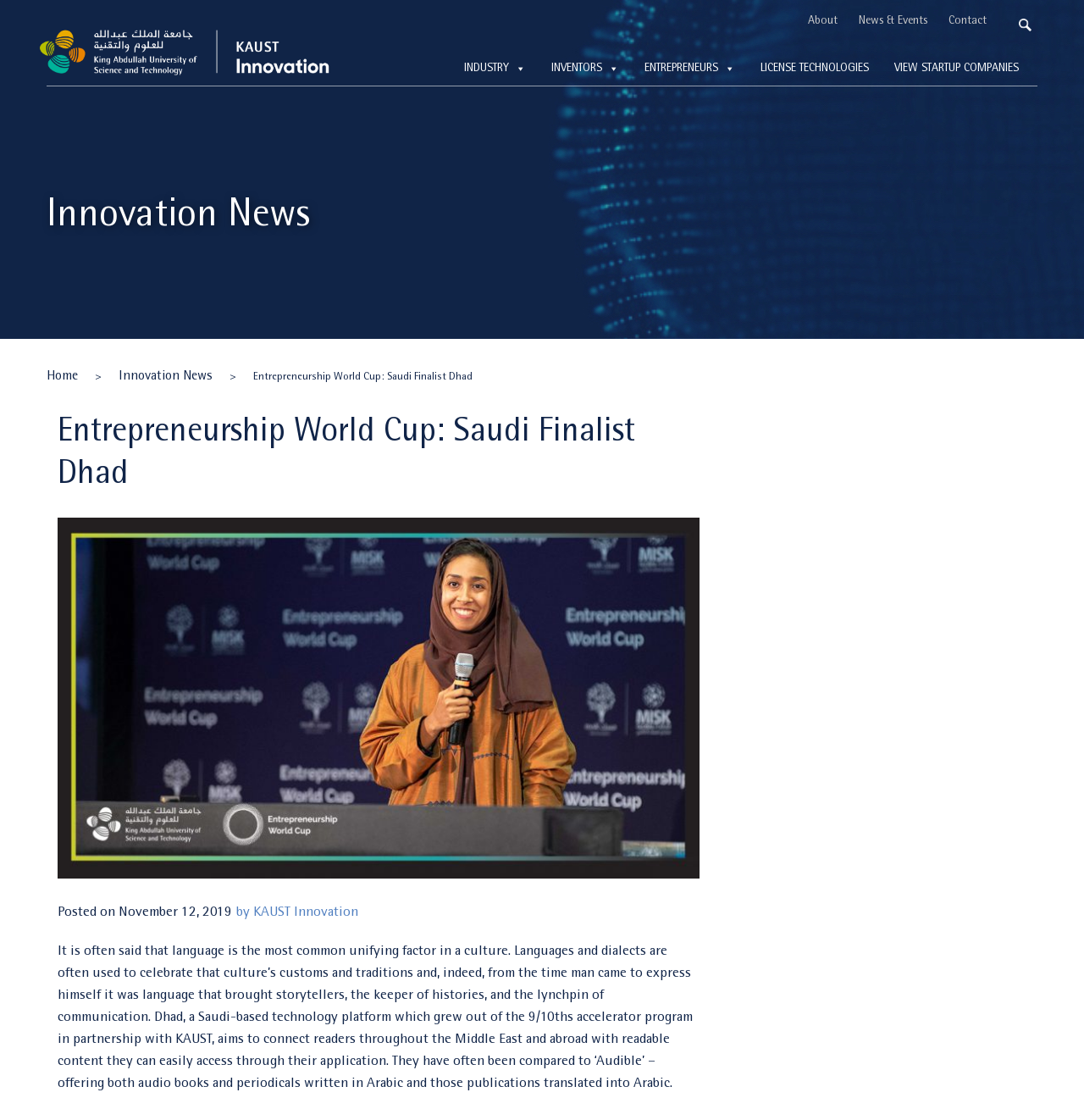Please identify the bounding box coordinates of the clickable area that will fulfill the following instruction: "Search for something". The coordinates should be in the format of four float numbers between 0 and 1, i.e., [left, top, right, bottom].

[0.934, 0.003, 0.957, 0.041]